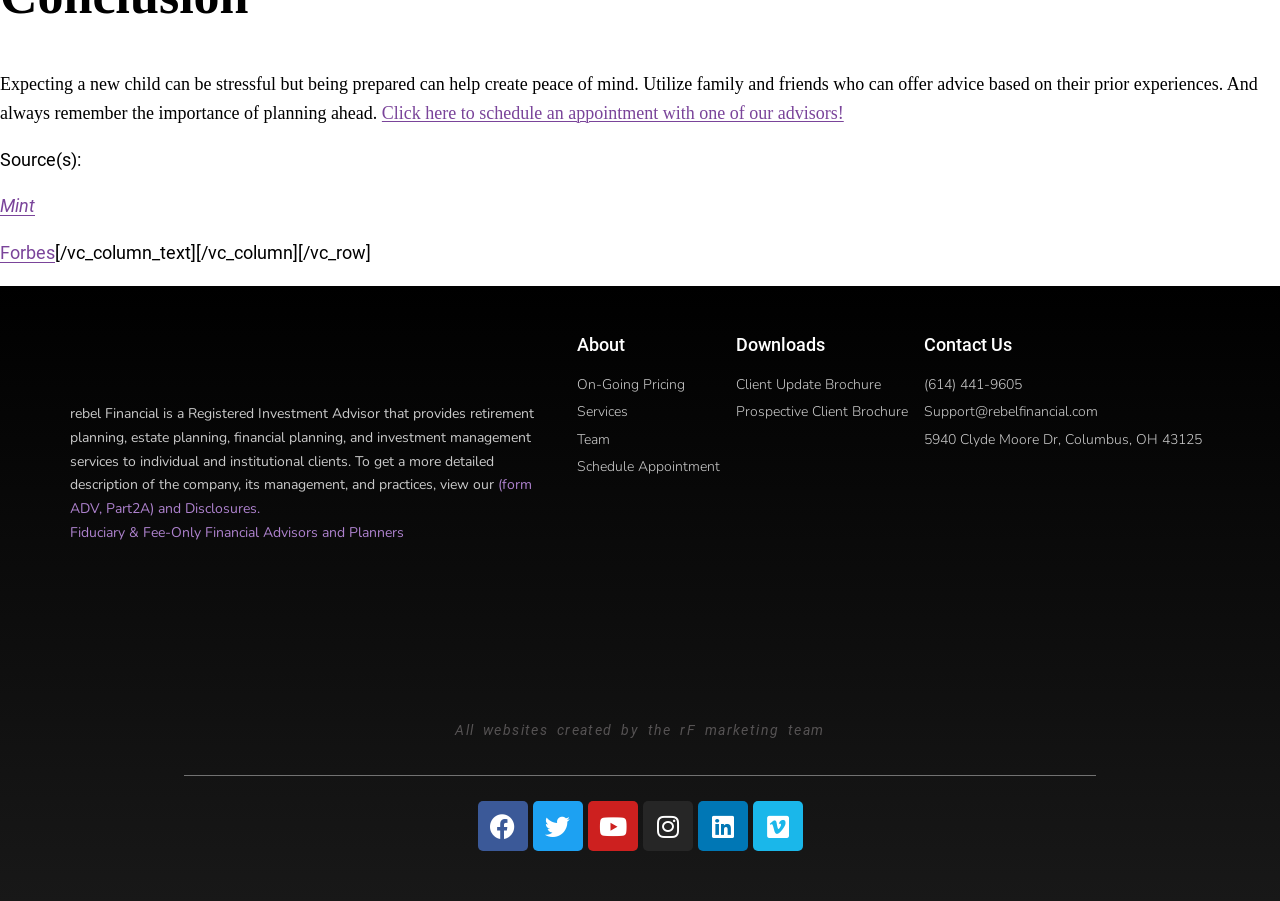Please use the details from the image to answer the following question comprehensively:
What is the phone number of the company?

The phone number of the company is mentioned in the link element '(614) 441-9605' under the 'Contact Us' heading.